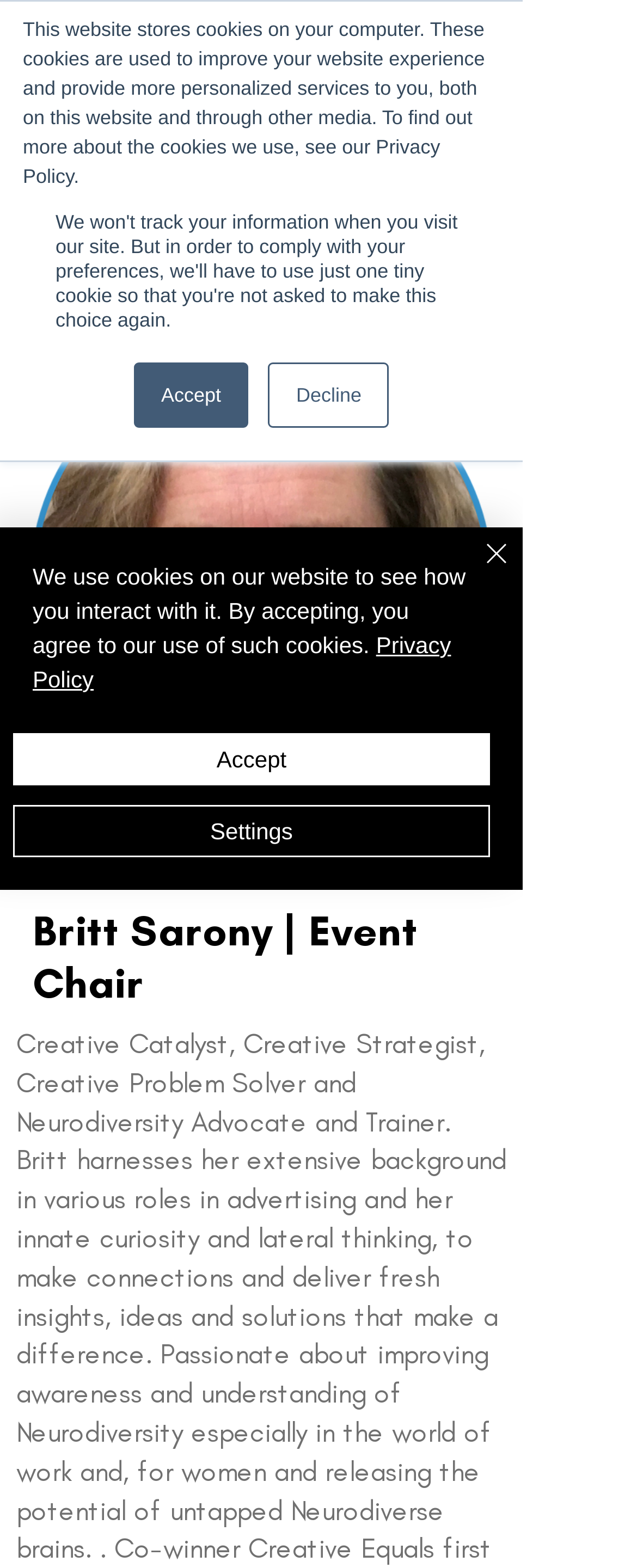Can you find and provide the title of the webpage?

Britt Sarony | Event Chair